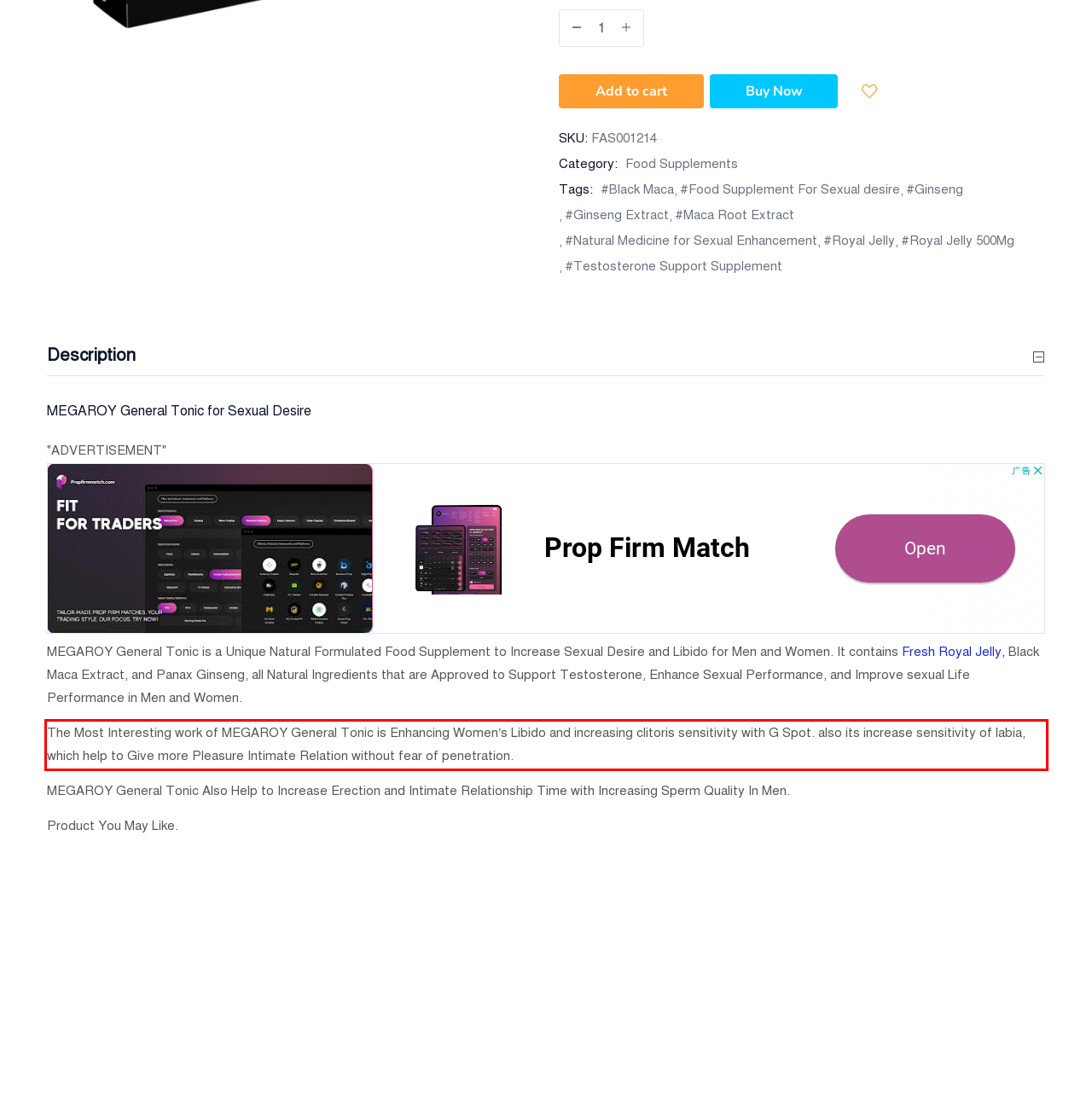You have a screenshot of a webpage where a UI element is enclosed in a red rectangle. Perform OCR to capture the text inside this red rectangle.

The Most Interesting work of MEGAROY General Tonic is Enhancing Women’s Libido and increasing clitoris sensitivity with G Spot. also its increase sensitivity of labia, which help to Give more Pleasure Intimate Relation without fear of penetration.